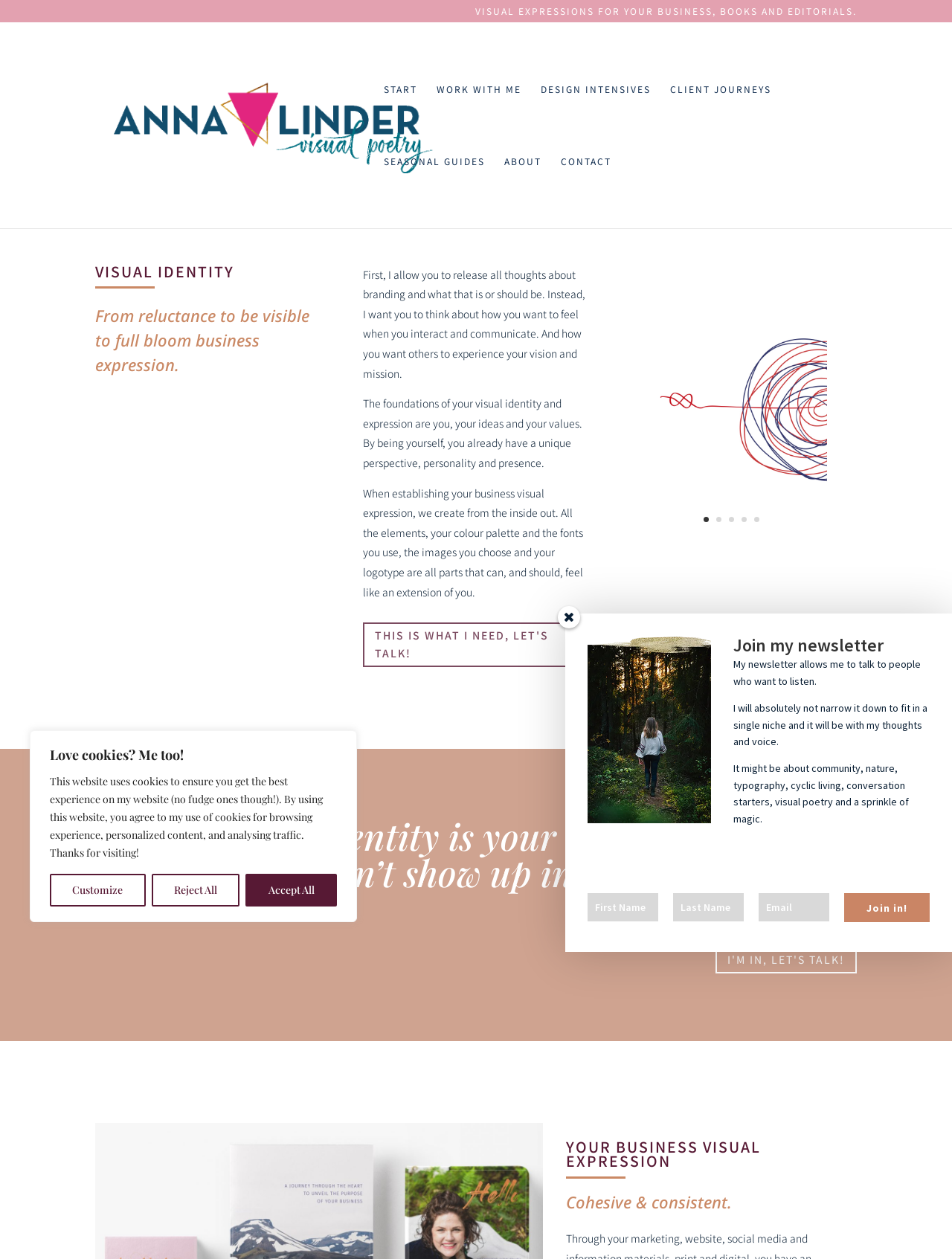Please indicate the bounding box coordinates of the element's region to be clicked to achieve the instruction: "Click the 'START' link". Provide the coordinates as four float numbers between 0 and 1, i.e., [left, top, right, bottom].

[0.403, 0.067, 0.438, 0.124]